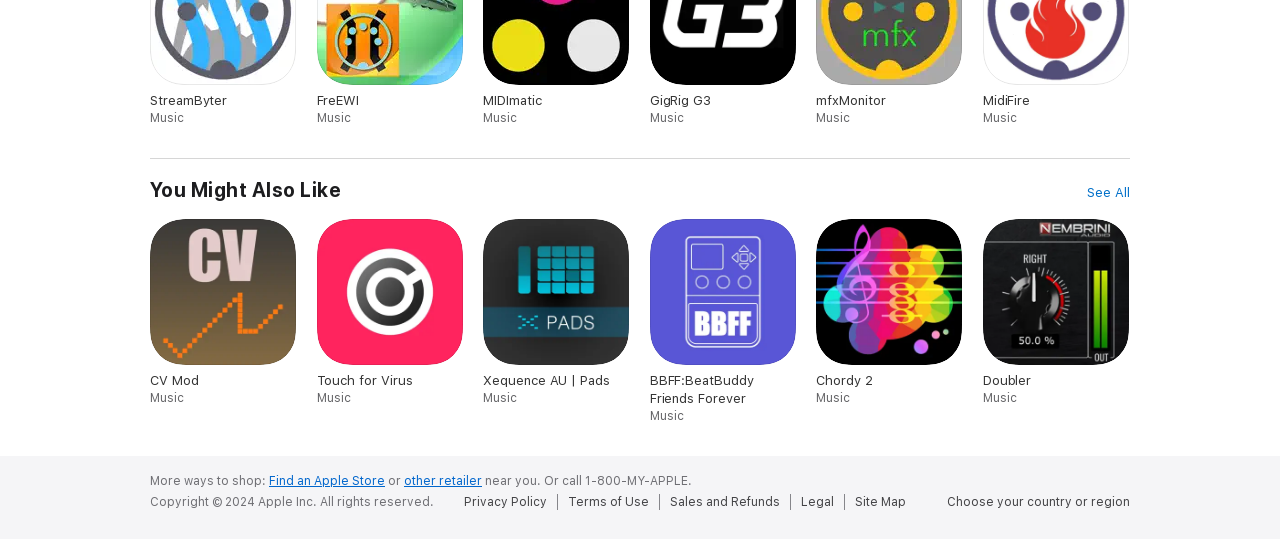How many links are there in the footer section?
Using the image provided, answer with just one word or phrase.

6